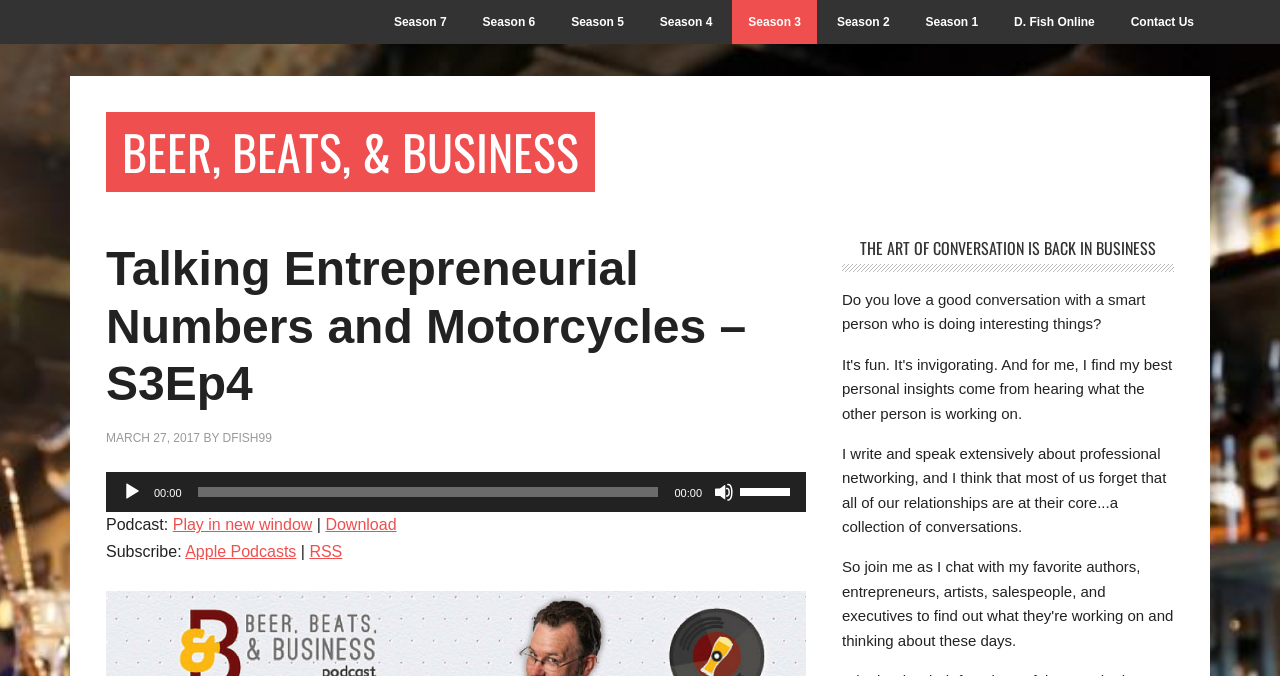Determine the bounding box coordinates of the element that should be clicked to execute the following command: "Visit D. Fish Online".

[0.78, 0.0, 0.868, 0.065]